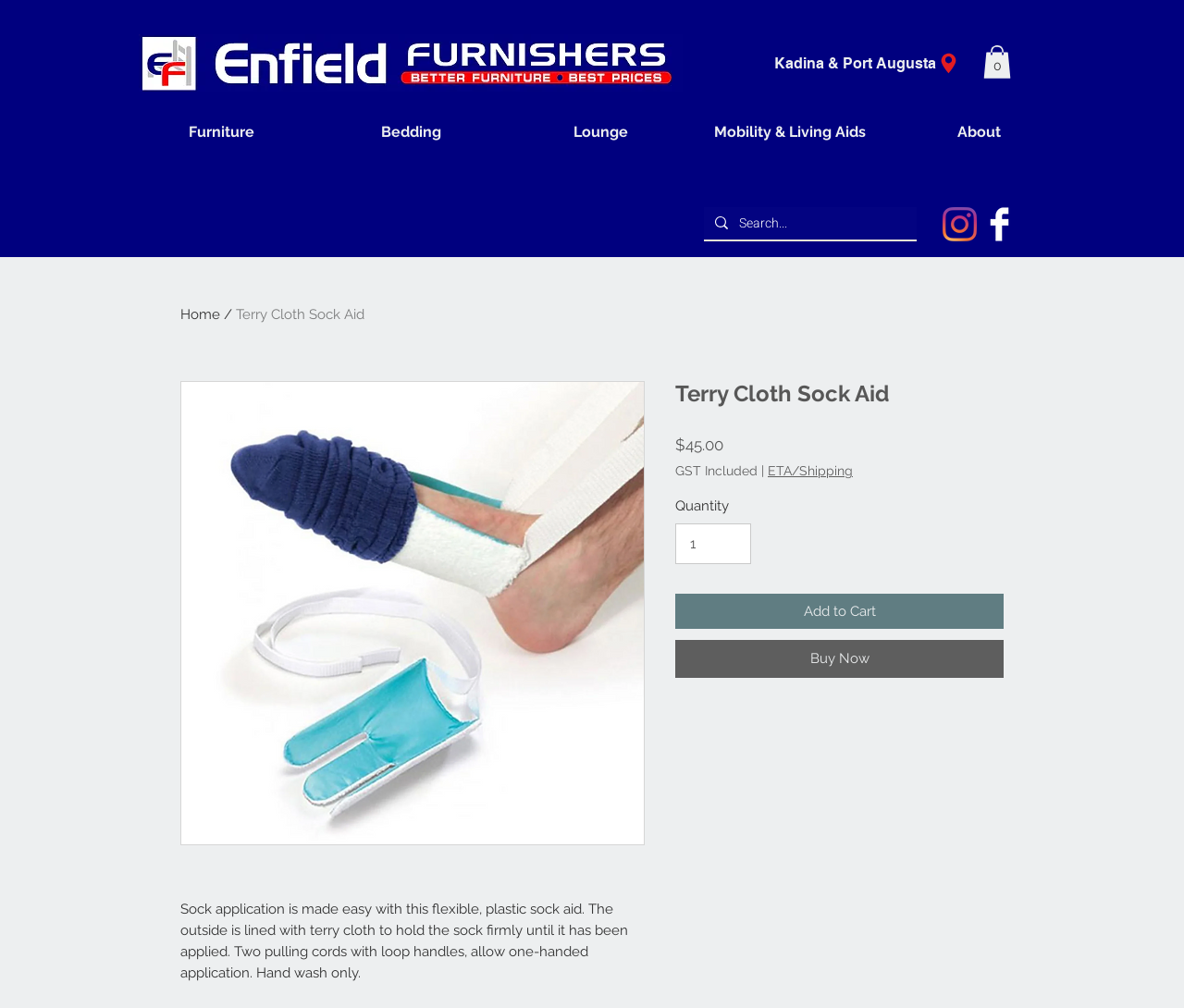Please determine the bounding box coordinates of the element's region to click for the following instruction: "Go to About page".

[0.747, 0.108, 0.906, 0.154]